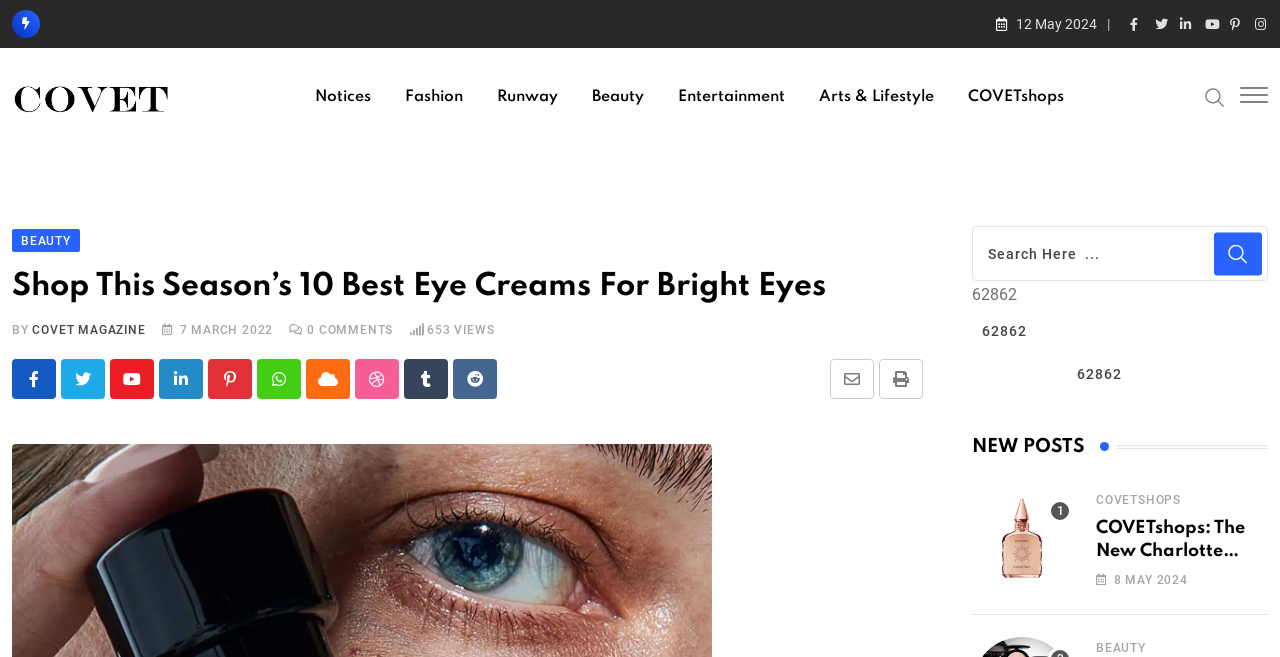What is the date of the latest post?
Please provide a comprehensive answer based on the contents of the image.

I looked at the date mentioned below the latest post, which is '8 MAY 2024'.